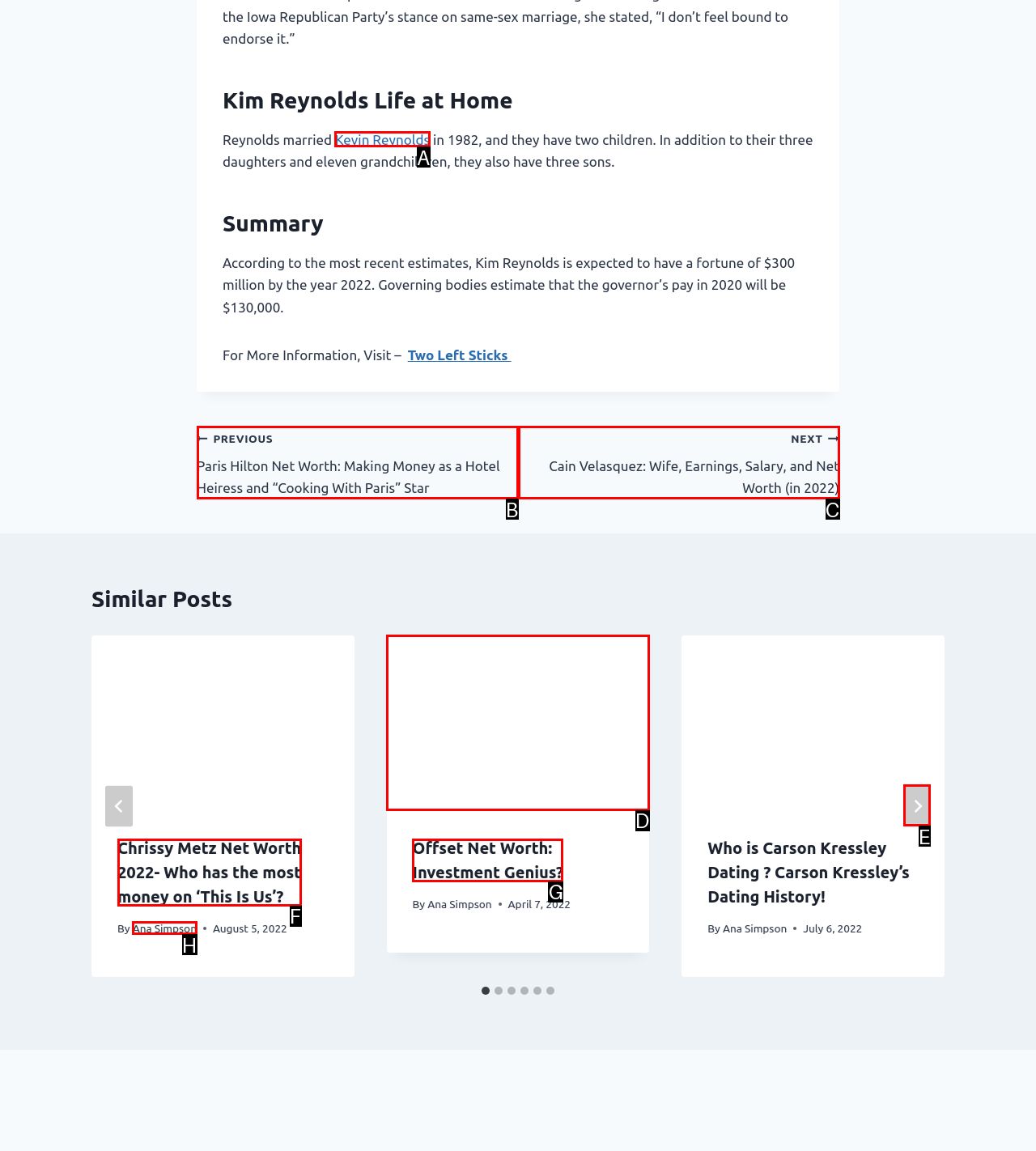Choose the letter of the option that needs to be clicked to perform the task: Click on the 'Next' button. Answer with the letter.

E